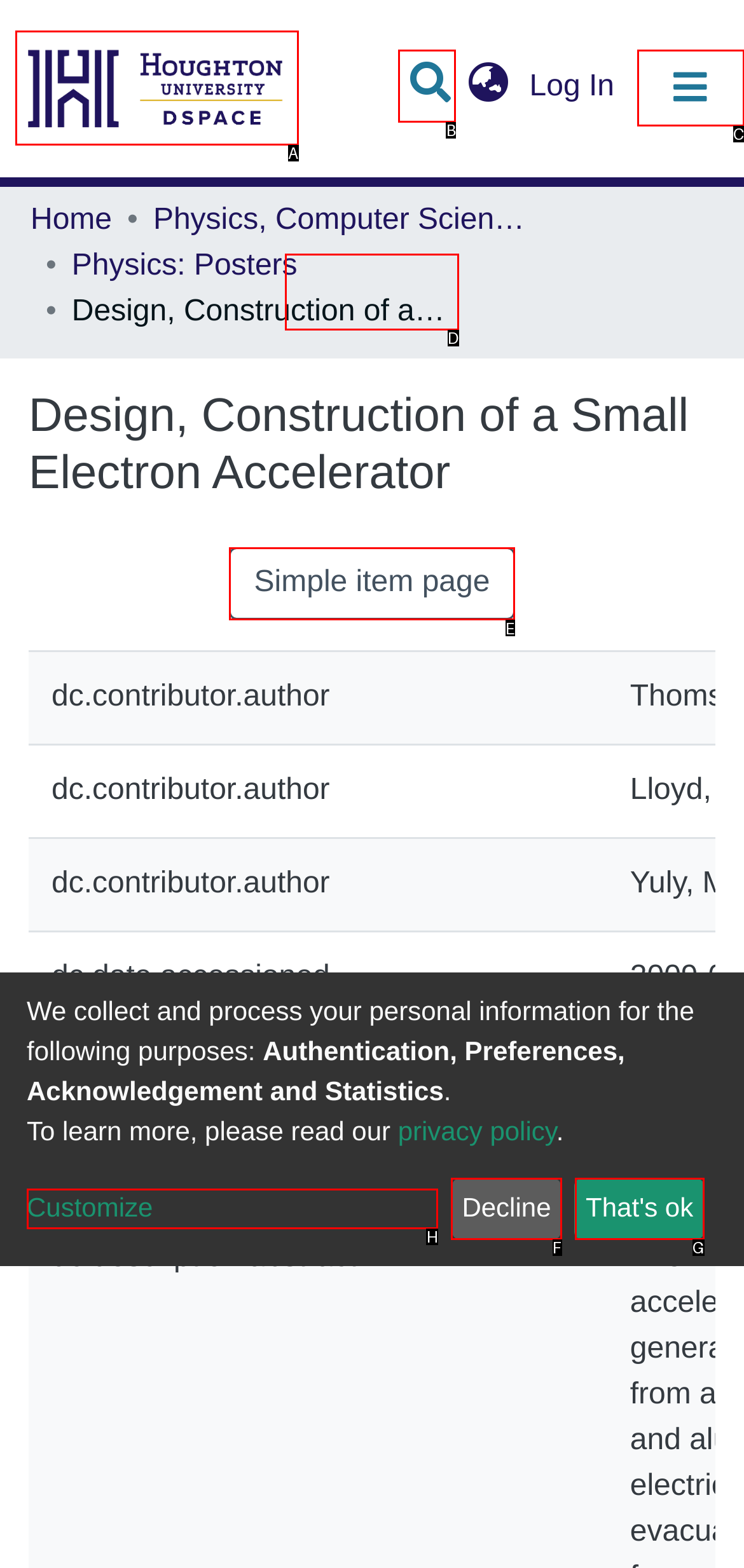Using the element description: Customize, select the HTML element that matches best. Answer with the letter of your choice.

H